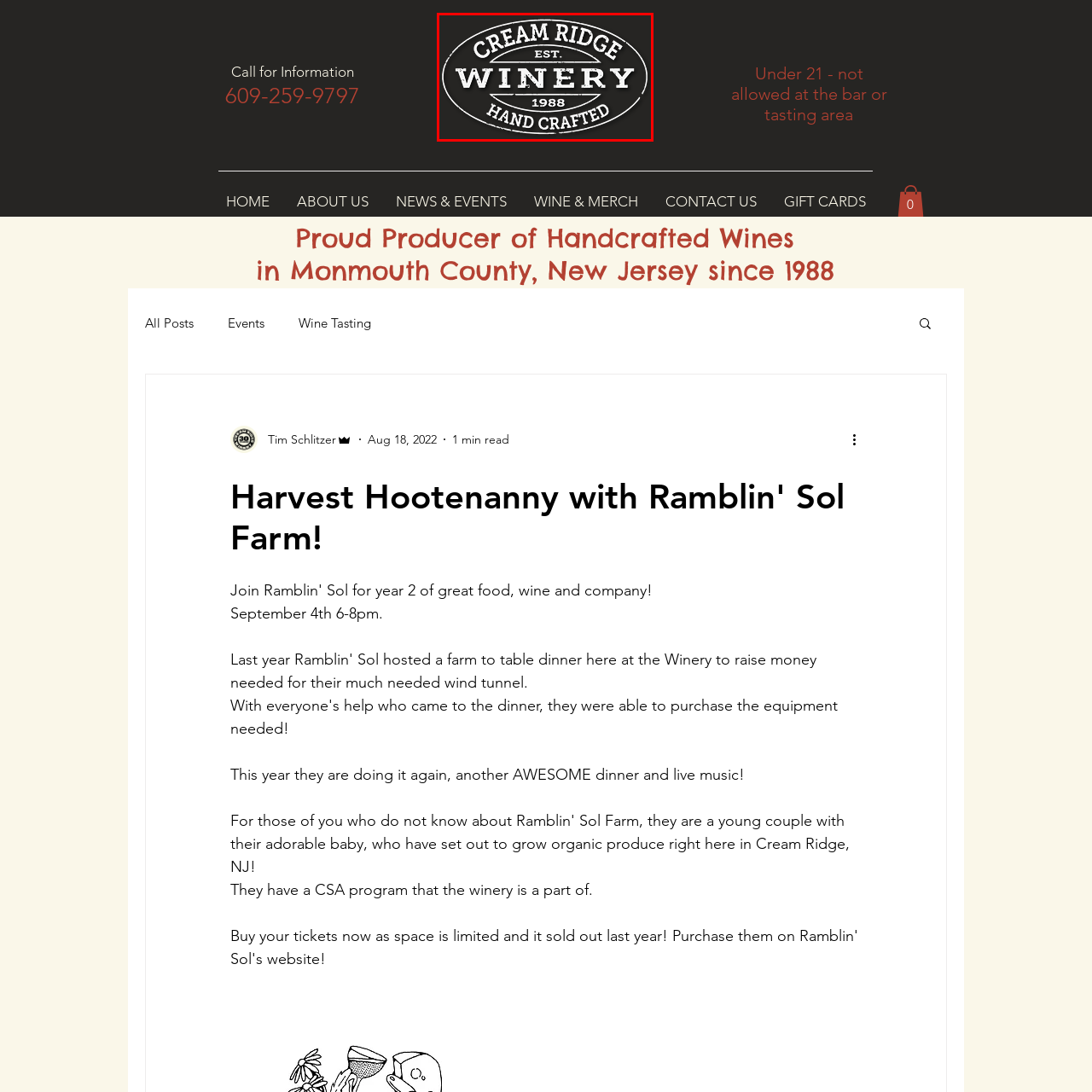Draft a detailed caption for the image located inside the red outline.

The image features the emblem of the Cream Ridge Winery, showcasing its distinctive branding. The logo is oval-shaped, prominently presenting the text "CREAM RIDGE" at the top, followed by "WINERY" in bold lettering, which stands out as the focal point of the design. Below the "WINERY" label, the founding year "1988" is displayed, emphasizing the establishment's long-standing tradition. The phrase "HAND CRAFTED" is prominently featured at the bottom, highlighting the winery's commitment to quality and artisanal production. The background of the logo is dark, which effectively contrasts with the white and grey text, enhancing visibility and impact. This emblem reflects the winery's identity and heritage, inviting visitors to experience its handcrafted wines.